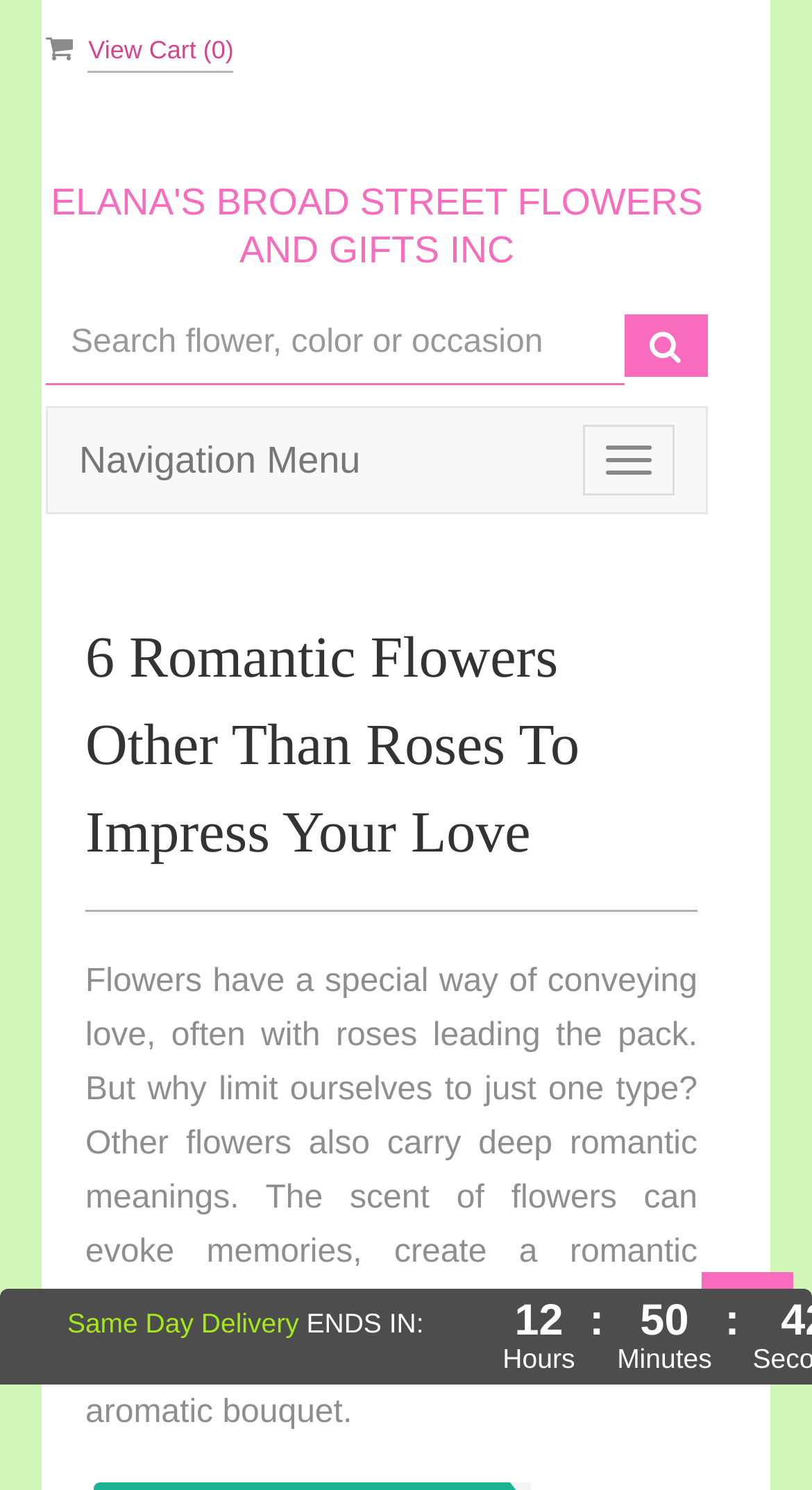Provide the bounding box coordinates, formatted as (top-left x, top-left y, bottom-right x, bottom-right y), with all values being floating point numbers between 0 and 1. Identify the bounding box of the UI element that matches the description: View Cart (0)

[0.056, 0.021, 0.288, 0.045]